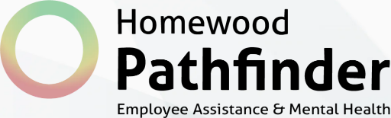What is the focus of Homewood Health?
Please provide a single word or phrase in response based on the screenshot.

Mental Health